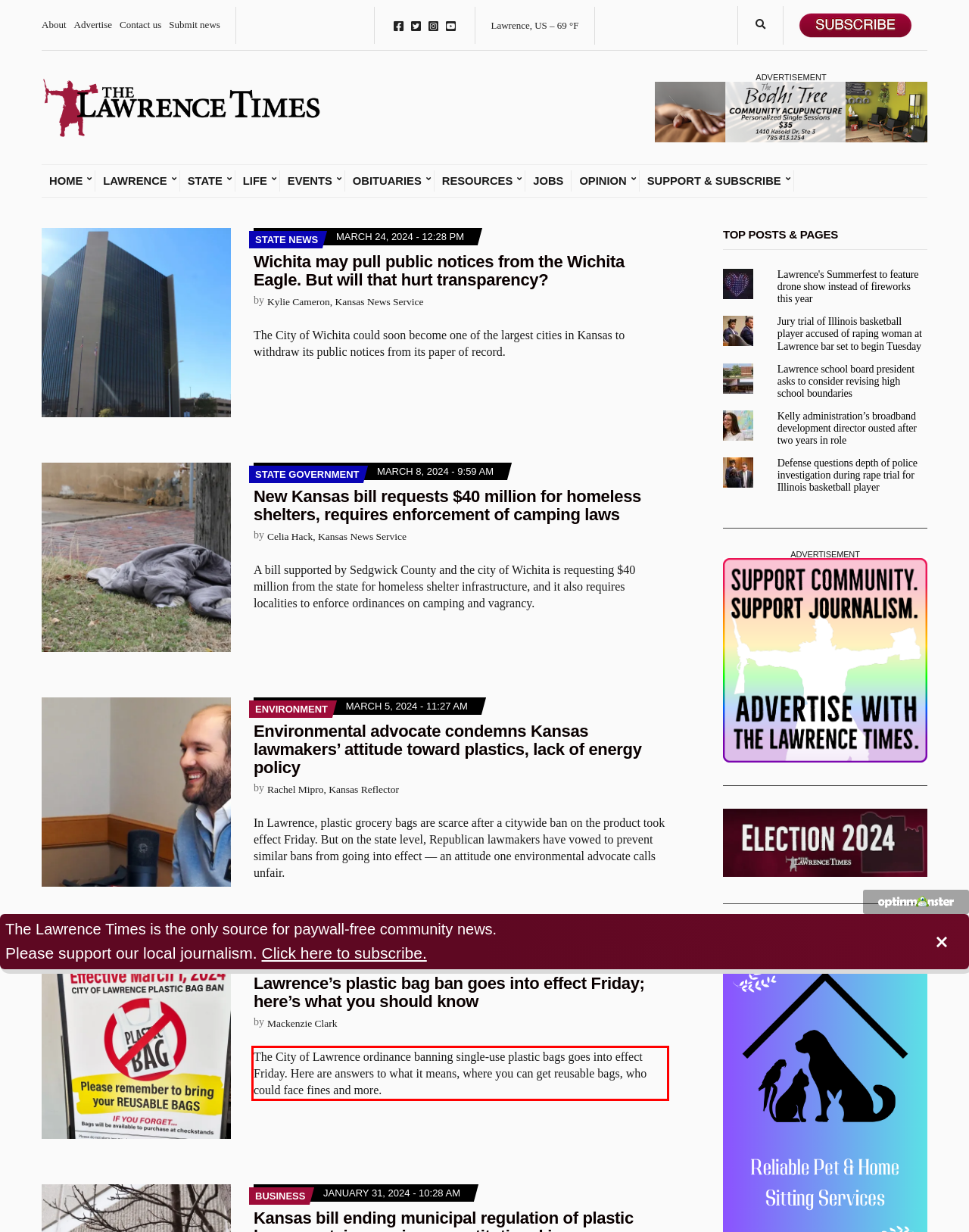You have a screenshot of a webpage with a red bounding box. Identify and extract the text content located inside the red bounding box.

The City of Lawrence ordinance banning single-use plastic bags goes into effect Friday. Here are answers to what it means, where you can get reusable bags, who could face fines and more.